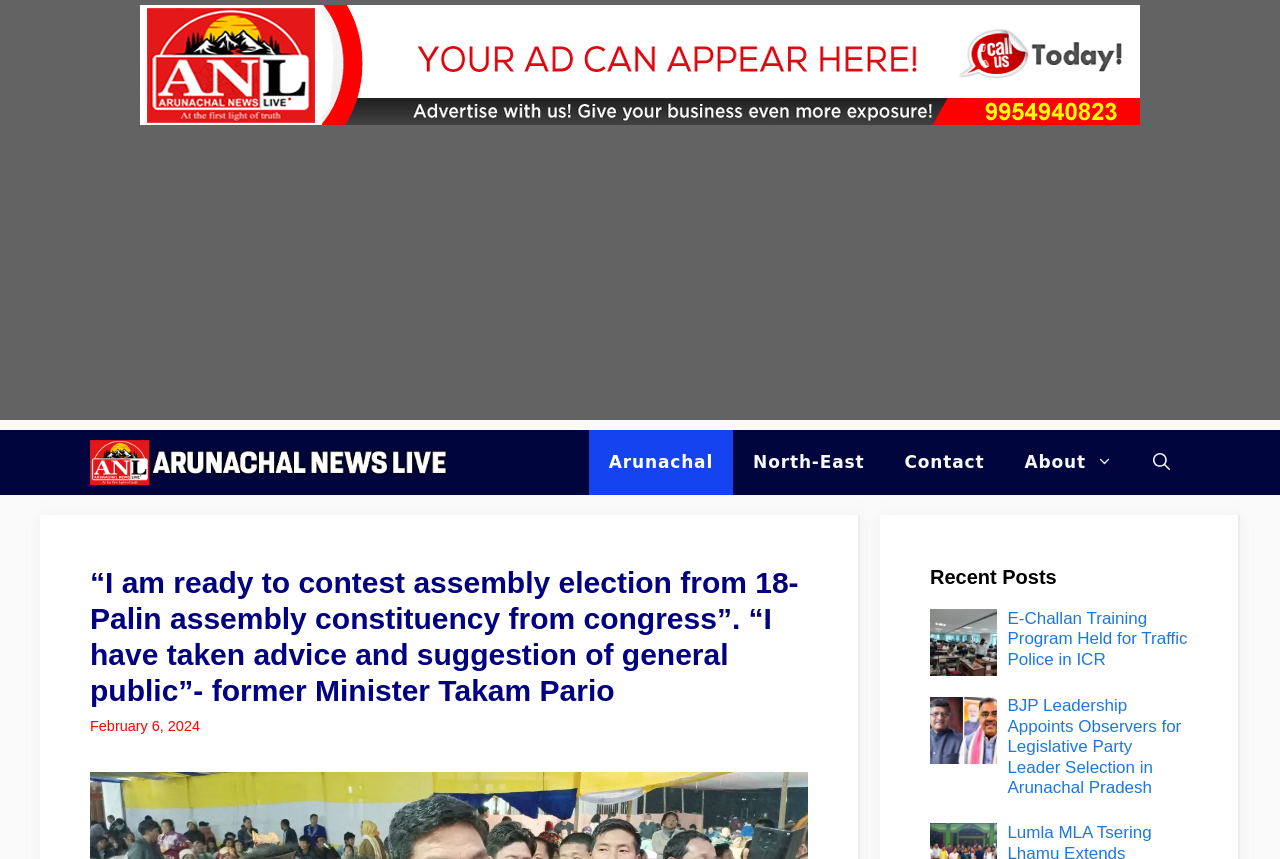Determine the bounding box coordinates of the target area to click to execute the following instruction: "Click on the 'Arunachal News Live' link."

[0.07, 0.501, 0.352, 0.576]